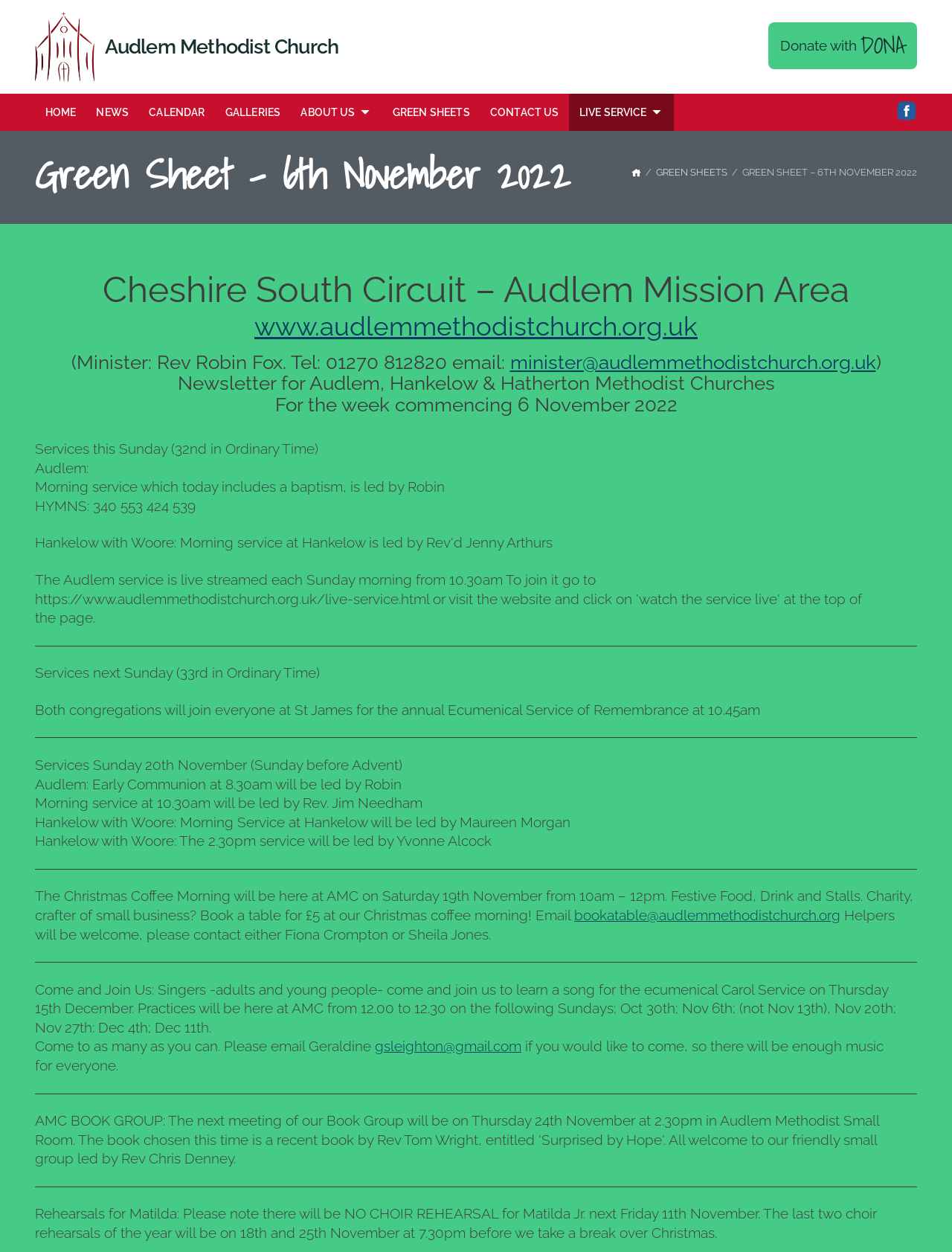Give the bounding box coordinates for the element described as: "Live Service".

[0.598, 0.075, 0.708, 0.104]